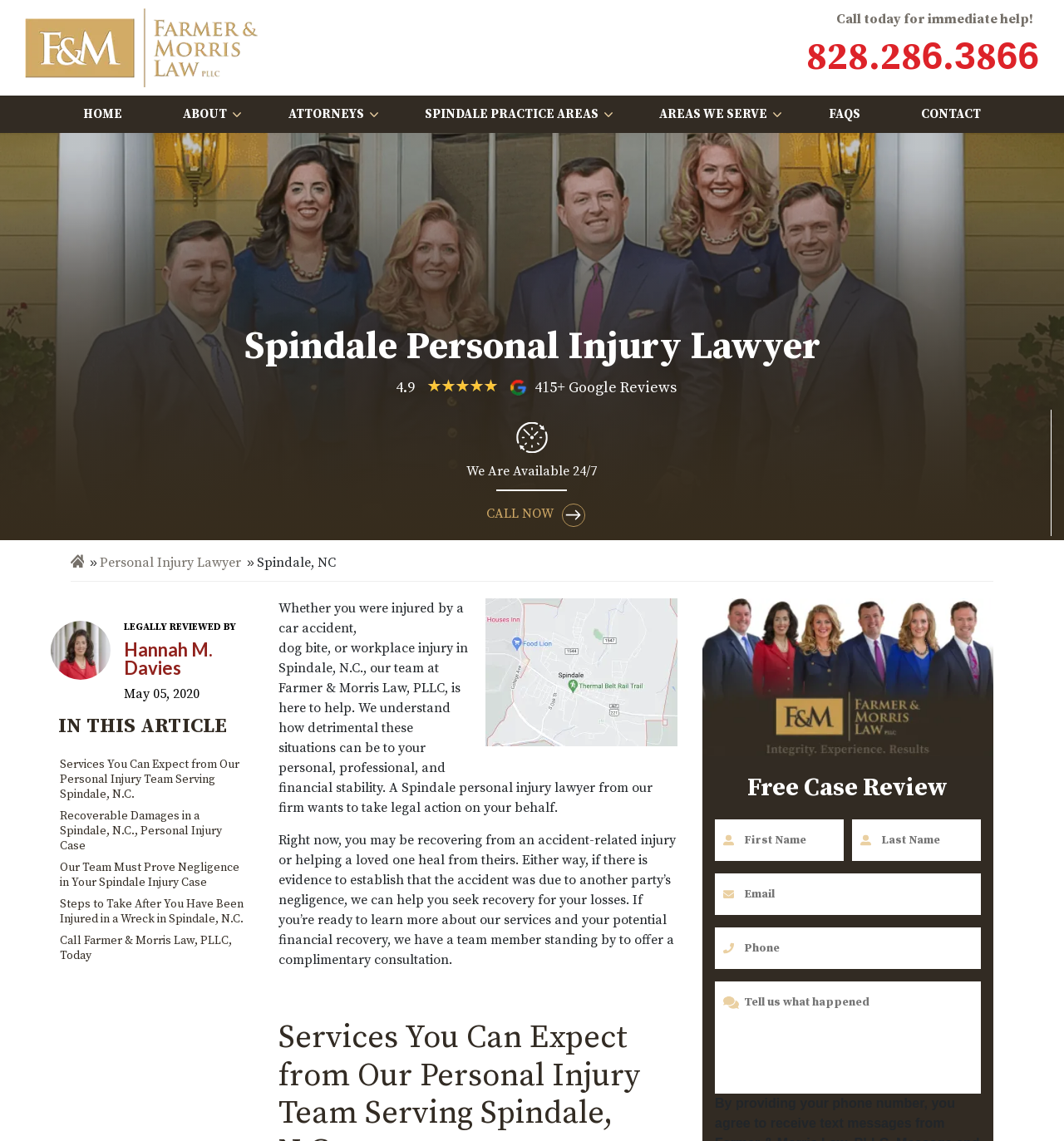Carefully observe the image and respond to the question with a detailed answer:
What is the name of the lawyer featured on the webpage?

The lawyer's name can be found below the 'LEGALLY REVIEWED BY' text, accompanied by a photo of the lawyer.